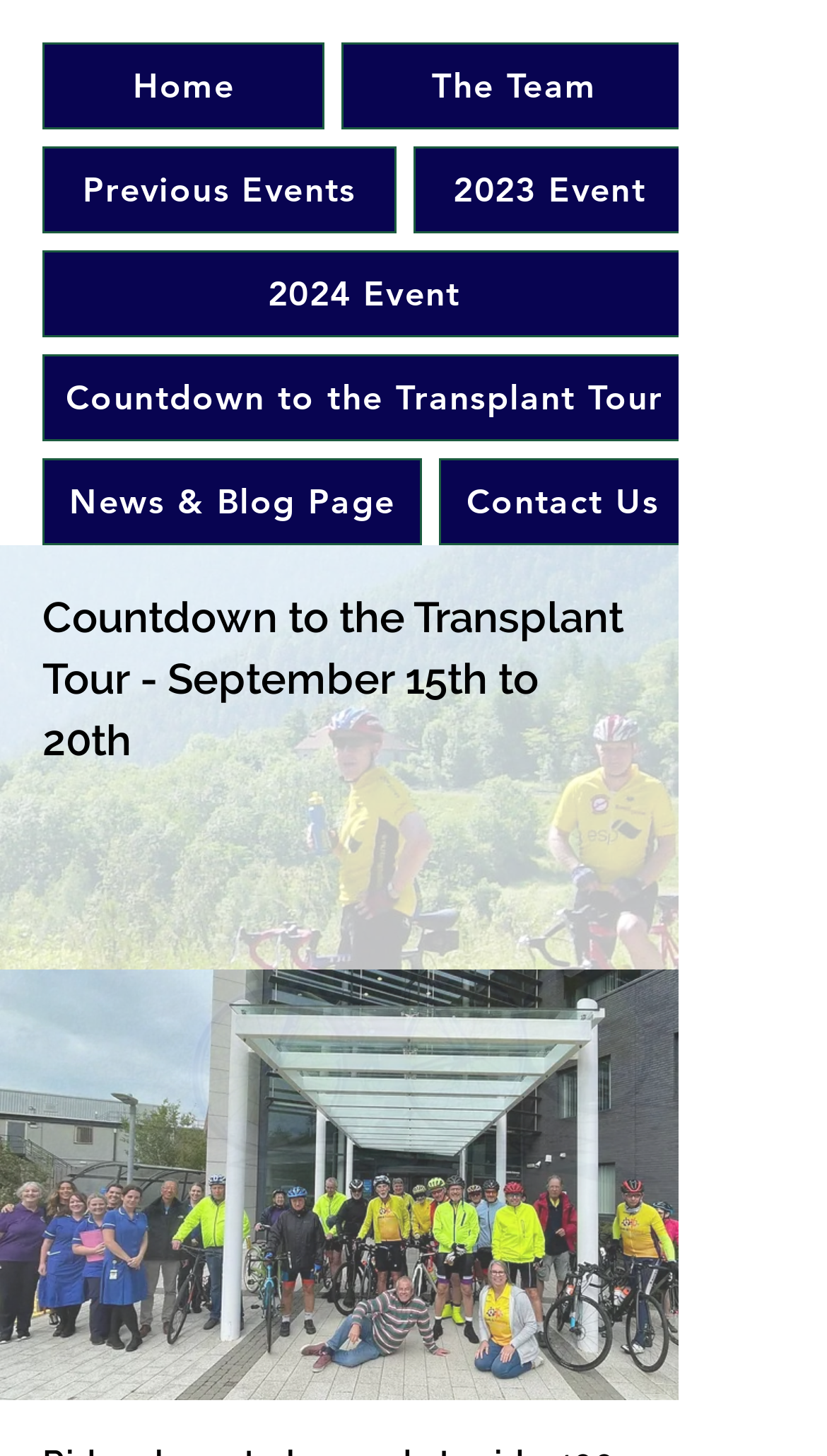Please provide a one-word or phrase answer to the question: 
What is the position of the News & Blog Page link?

Below the 2024 Event link